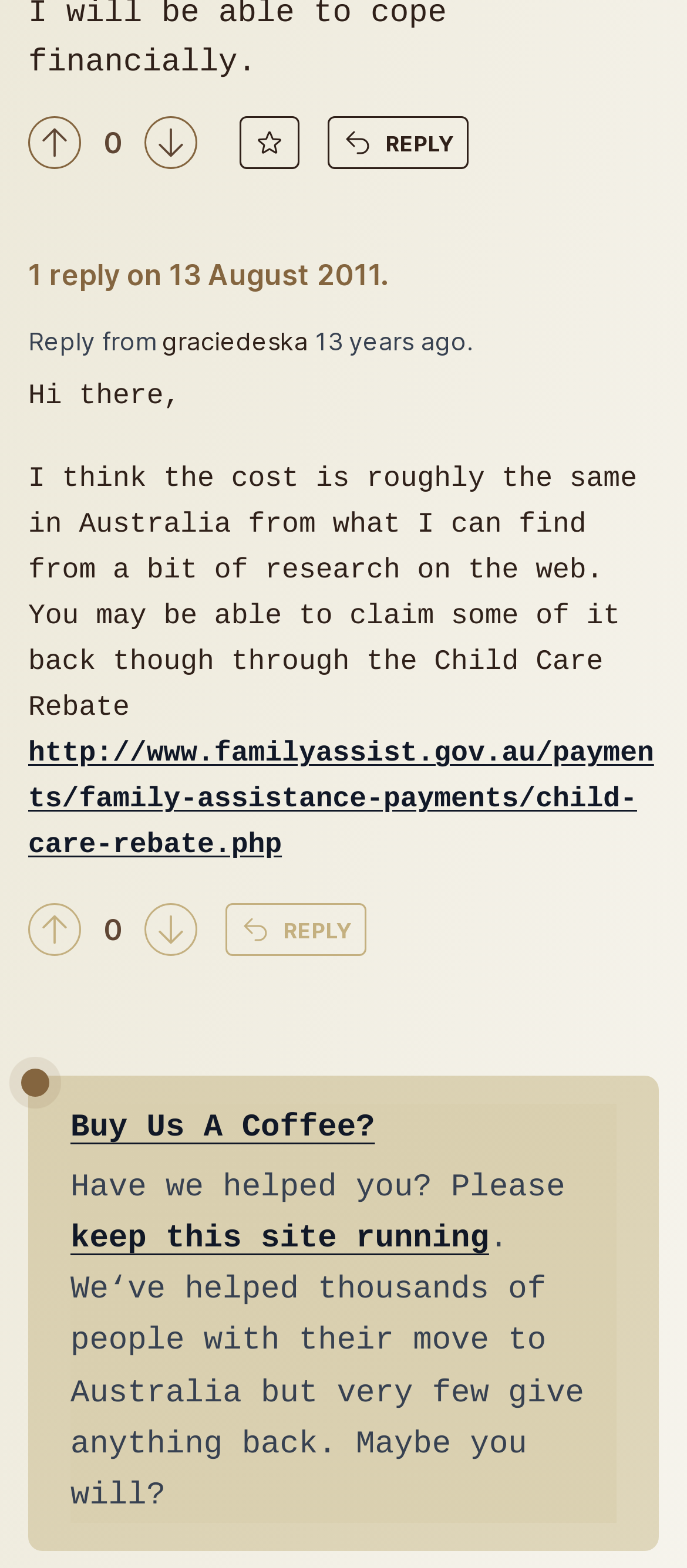Given the element description Buy Us A Coffee?, identify the bounding box coordinates for the UI element on the webpage screenshot. The format should be (top-left x, top-left y, bottom-right x, bottom-right y), with values between 0 and 1.

[0.103, 0.704, 0.897, 0.737]